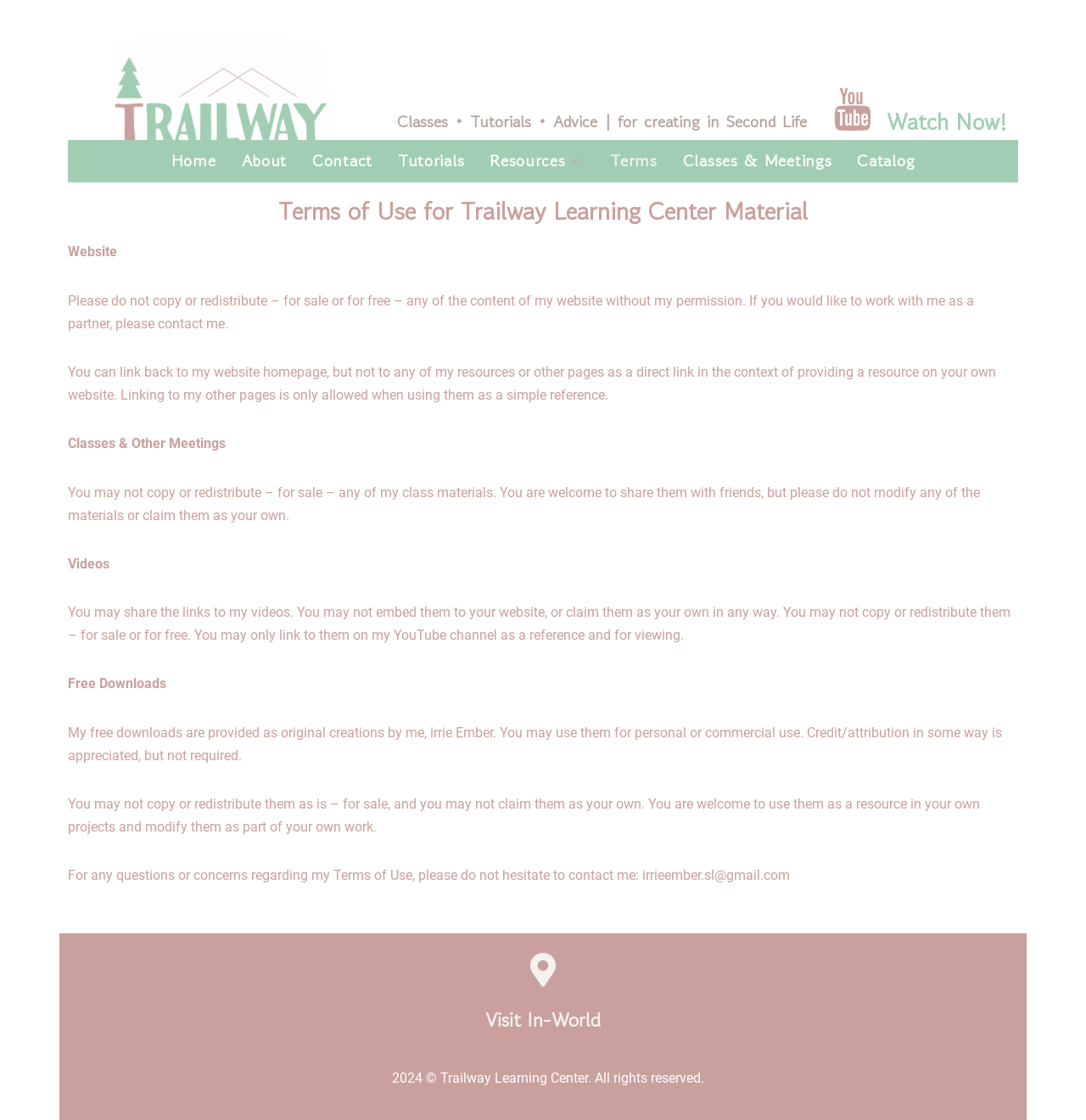Please identify the coordinates of the bounding box for the clickable region that will accomplish this instruction: "Watch the video by clicking 'Watch Now!' ".

[0.816, 0.094, 0.927, 0.123]